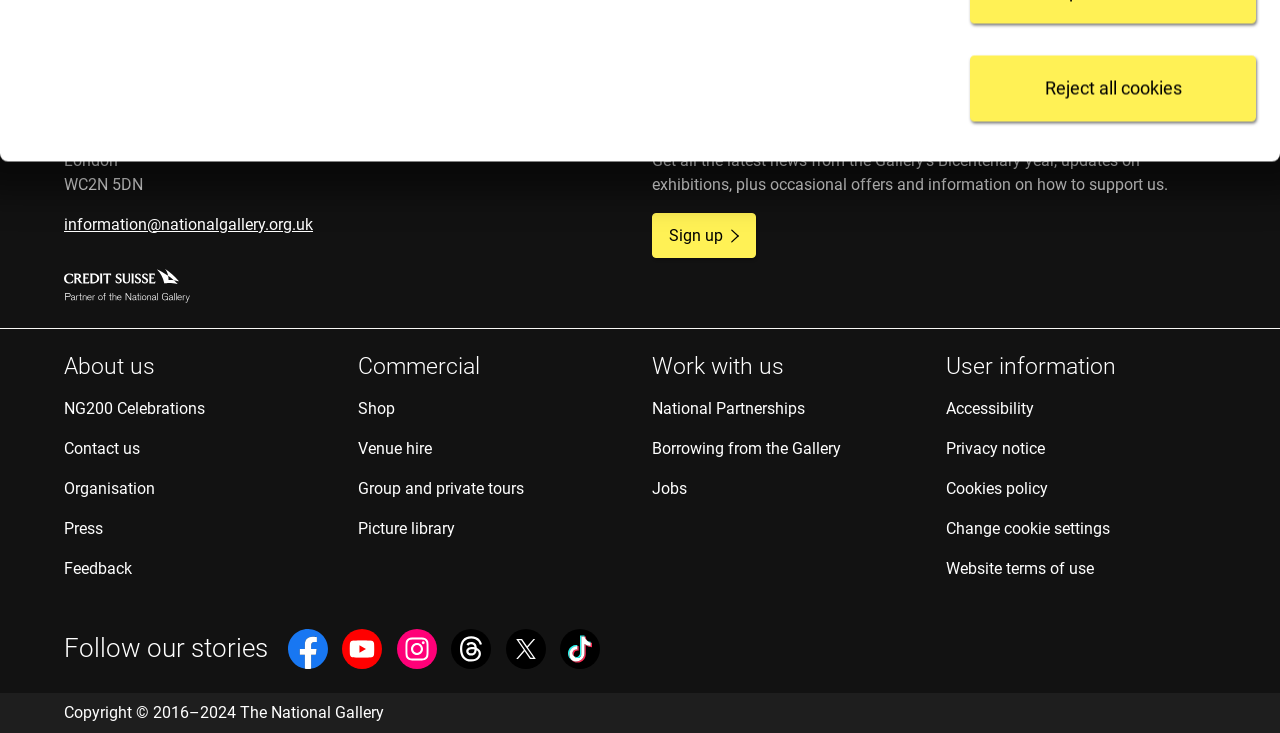What is the name of the gallery?
Refer to the image and provide a one-word or short phrase answer.

The National Gallery